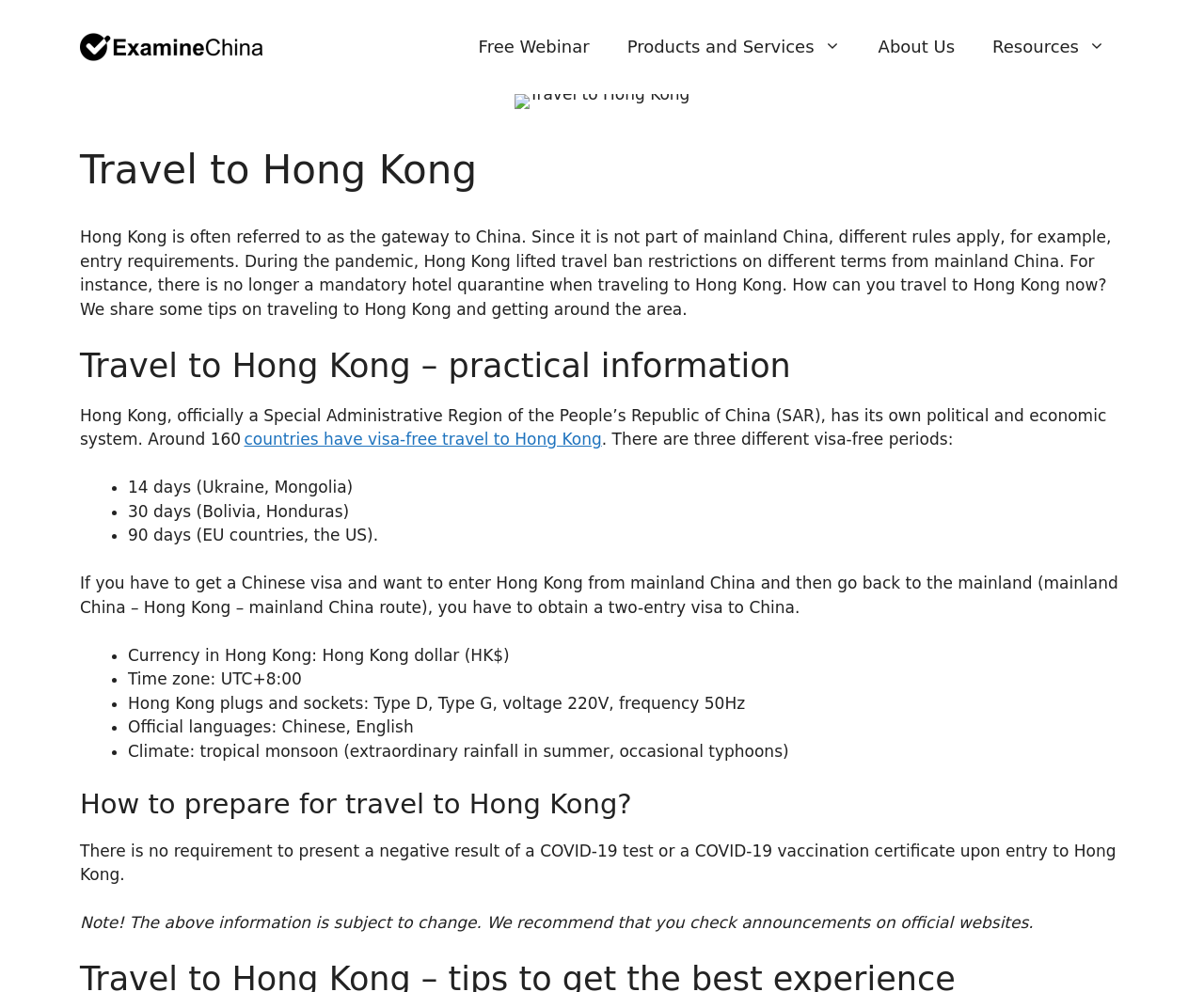Do I need a COVID-19 test or vaccination certificate to enter Hong Kong?
Look at the image and provide a detailed response to the question.

I found the answer in the section 'How to prepare for travel to Hong Kong?' where it states 'There is no requirement to present a negative result of a COVID-19 test or a COVID-19 vaccination certificate upon entry to Hong Kong'.